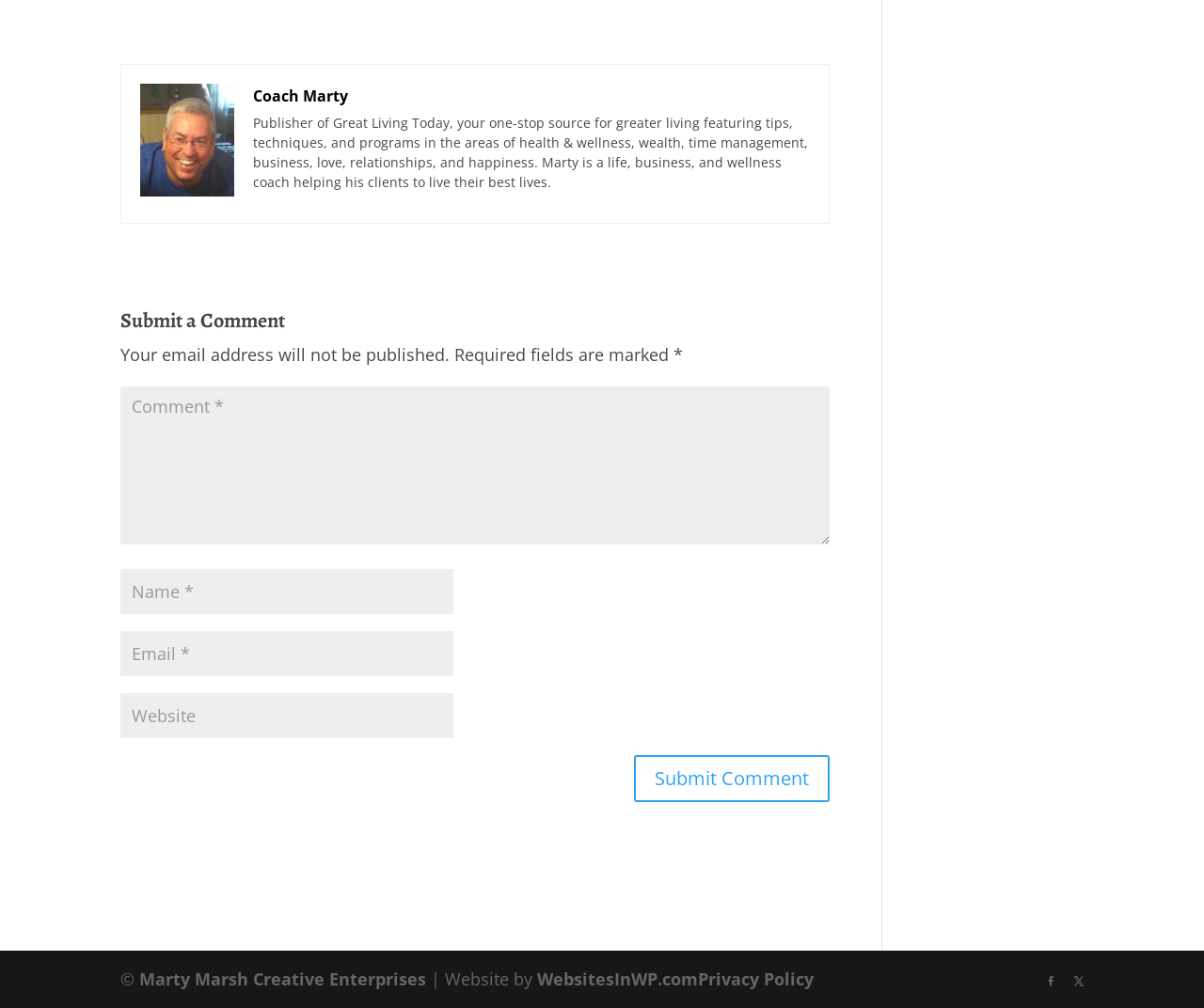Find the bounding box coordinates for the UI element whose description is: "Build a Blog". The coordinates should be four float numbers between 0 and 1, in the format [left, top, right, bottom].

None